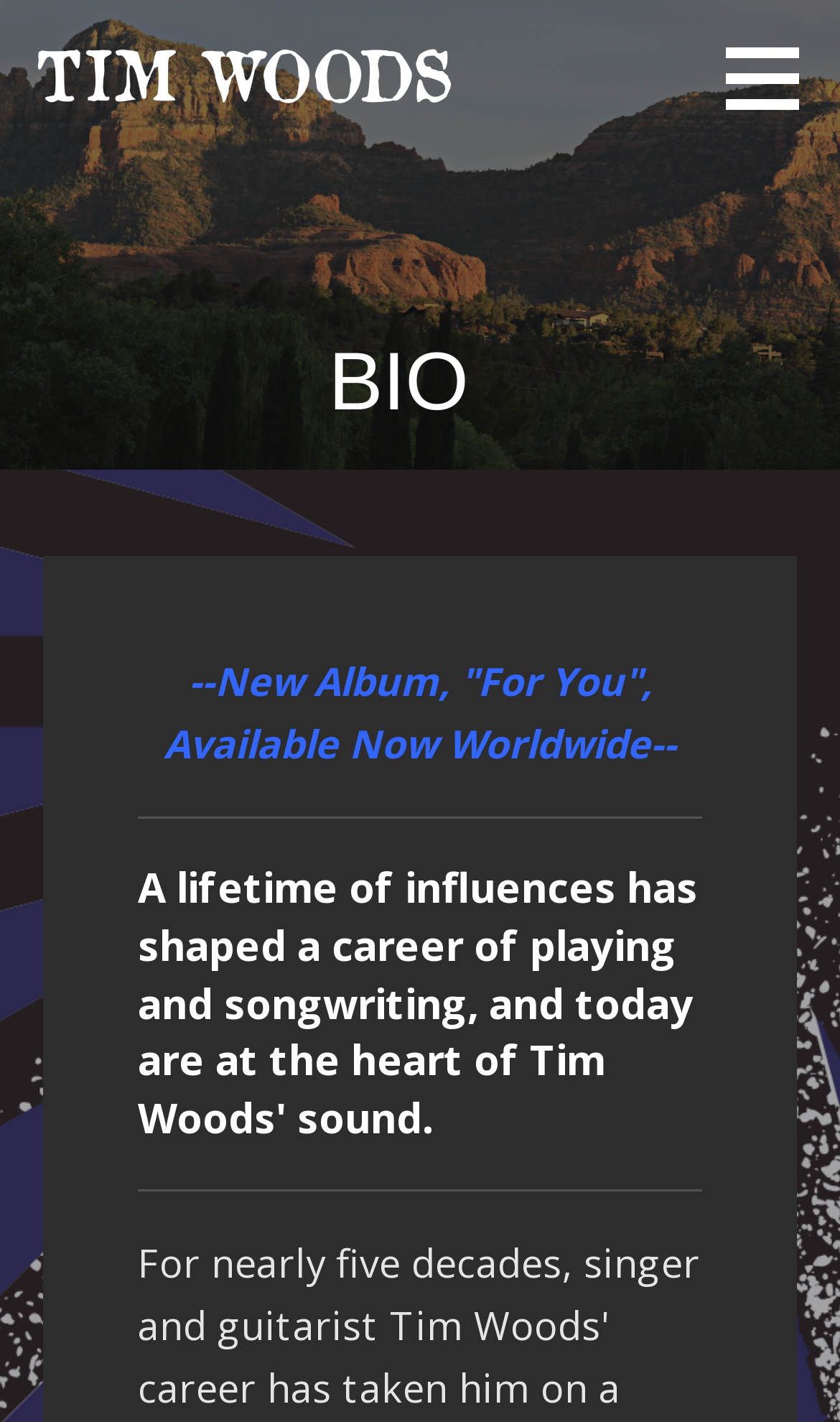Please analyze the image and provide a thorough answer to the question:
What is the name of the music artist?

Based on the webpage, I can see that the link 'Tim Woods Music' appears multiple times, and the StaticText 'New York Blues Hall of Fame Inductee' is also related to Tim Woods, indicating that the webpage is about the music artist Tim Woods.